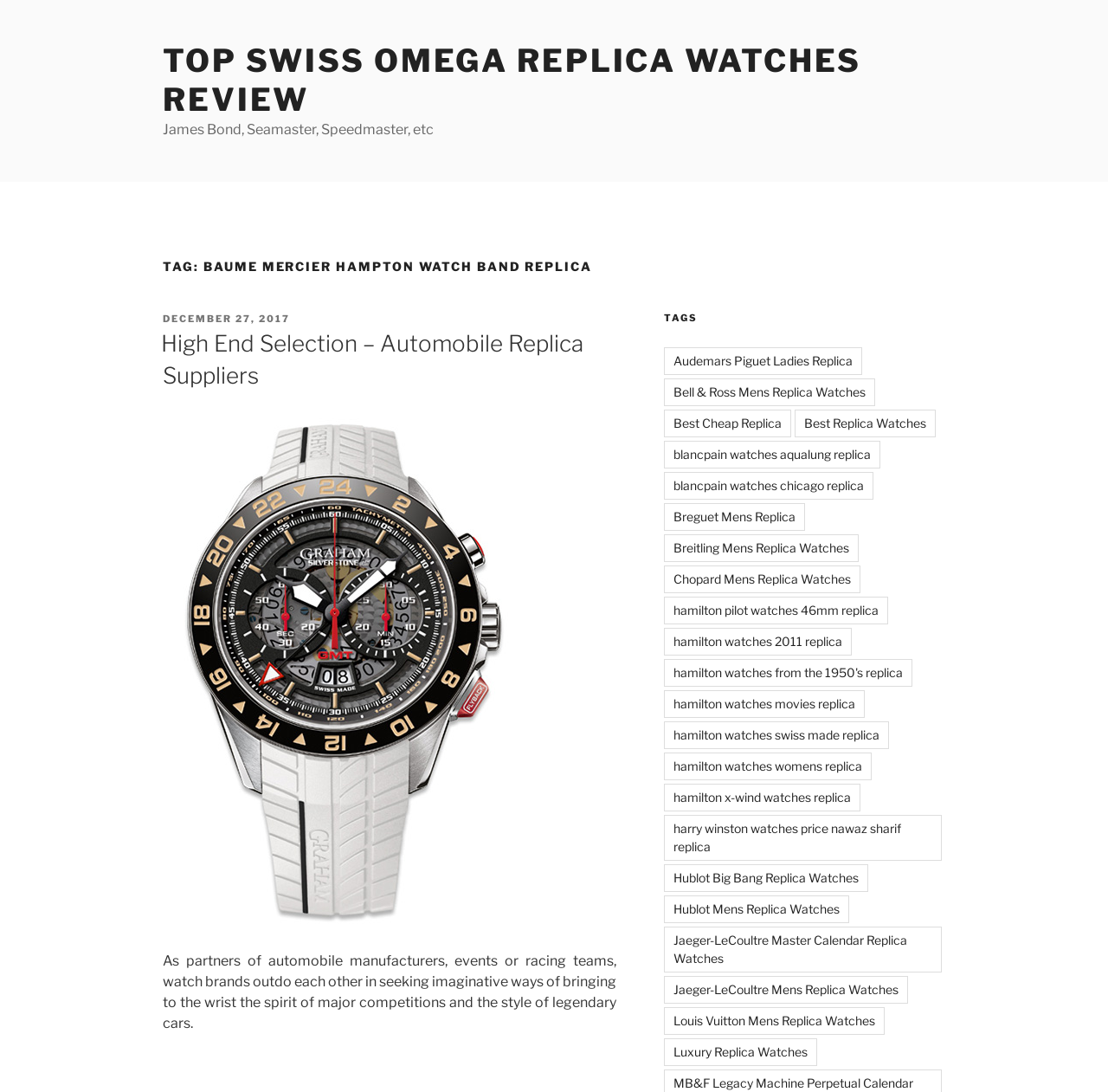Provide a brief response to the question below using one word or phrase:
What is the position of the 'High End Selection – Automobile Replica Suppliers' link?

Below 'POSTED ON'